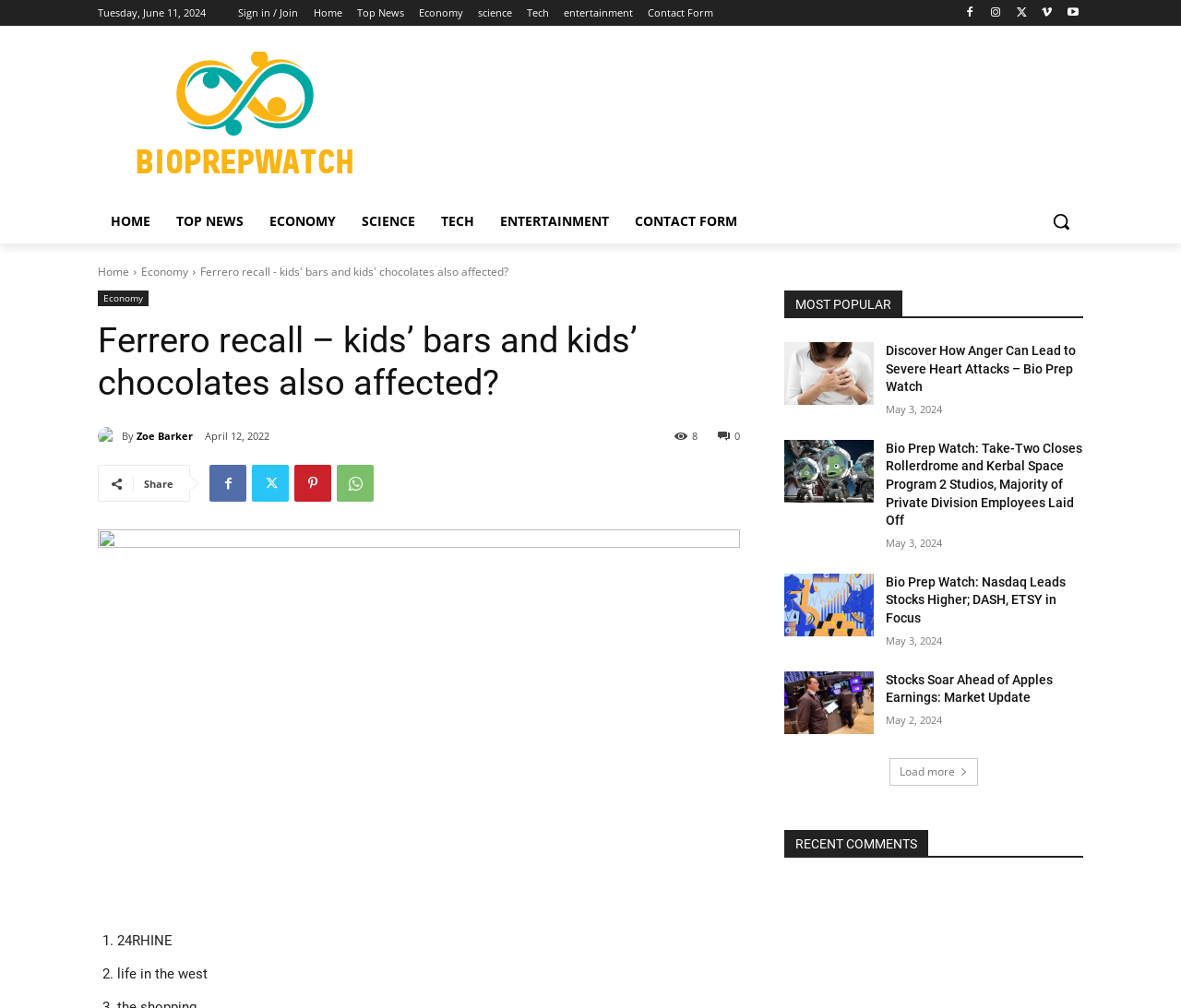Please specify the coordinates of the bounding box for the element that should be clicked to carry out this instruction: "Load more articles". The coordinates must be four float numbers between 0 and 1, formatted as [left, top, right, bottom].

[0.753, 0.752, 0.828, 0.779]